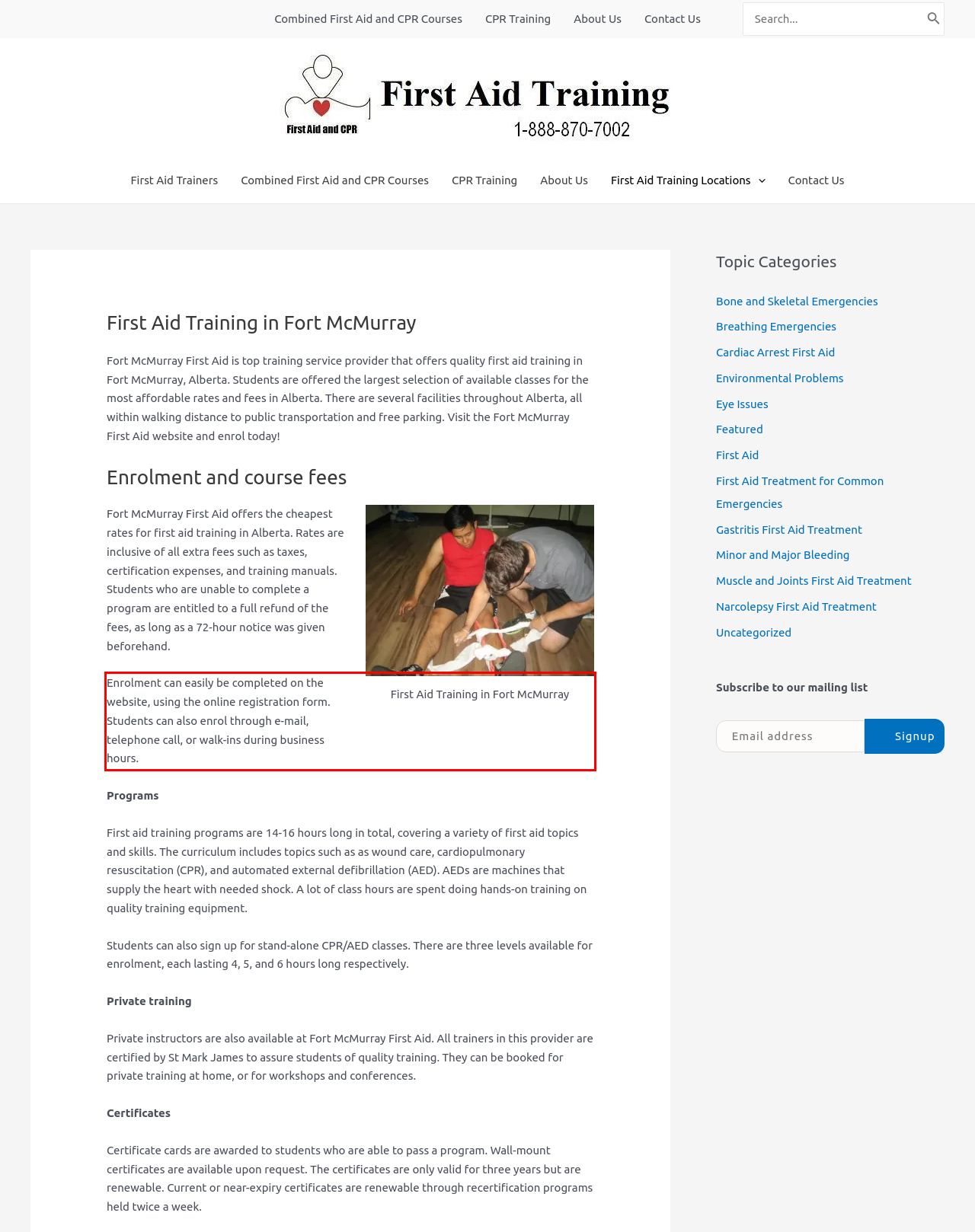Identify the text inside the red bounding box on the provided webpage screenshot by performing OCR.

Enrolment can easily be completed on the website, using the online registration form. Students can also enrol through e-mail, telephone call, or walk-ins during business hours.